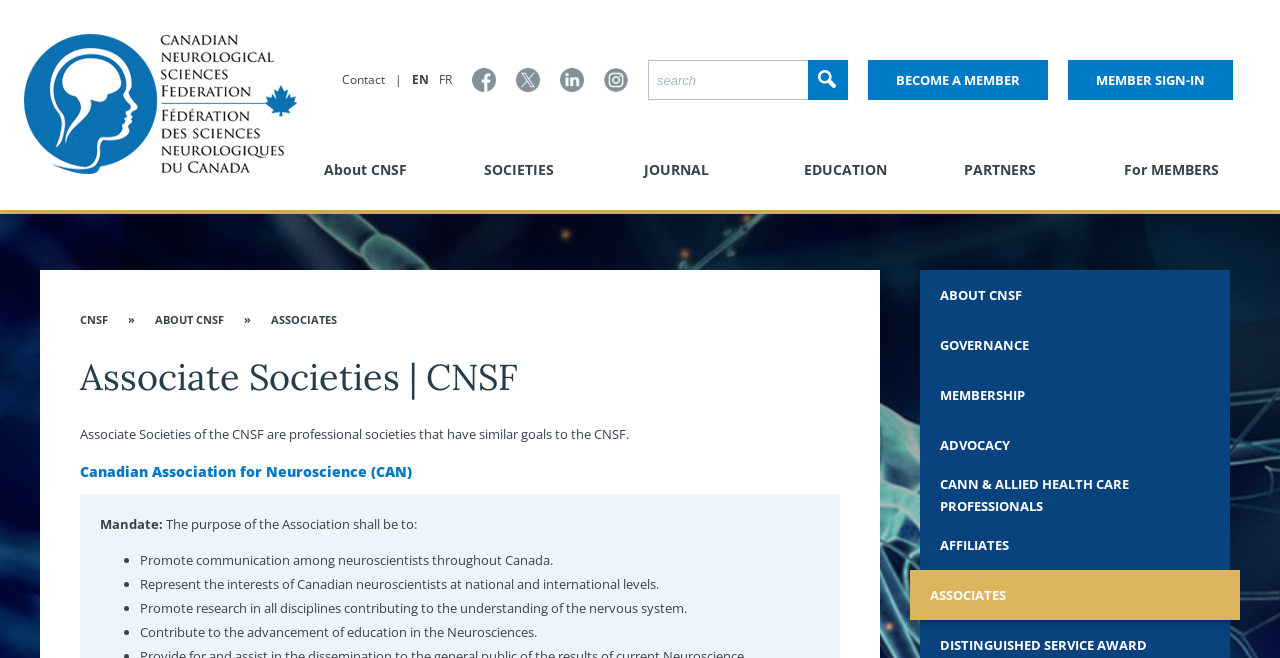Locate the bounding box coordinates of the clickable region to complete the following instruction: "View CNSF Congress website."

[0.023, 0.722, 0.216, 0.798]